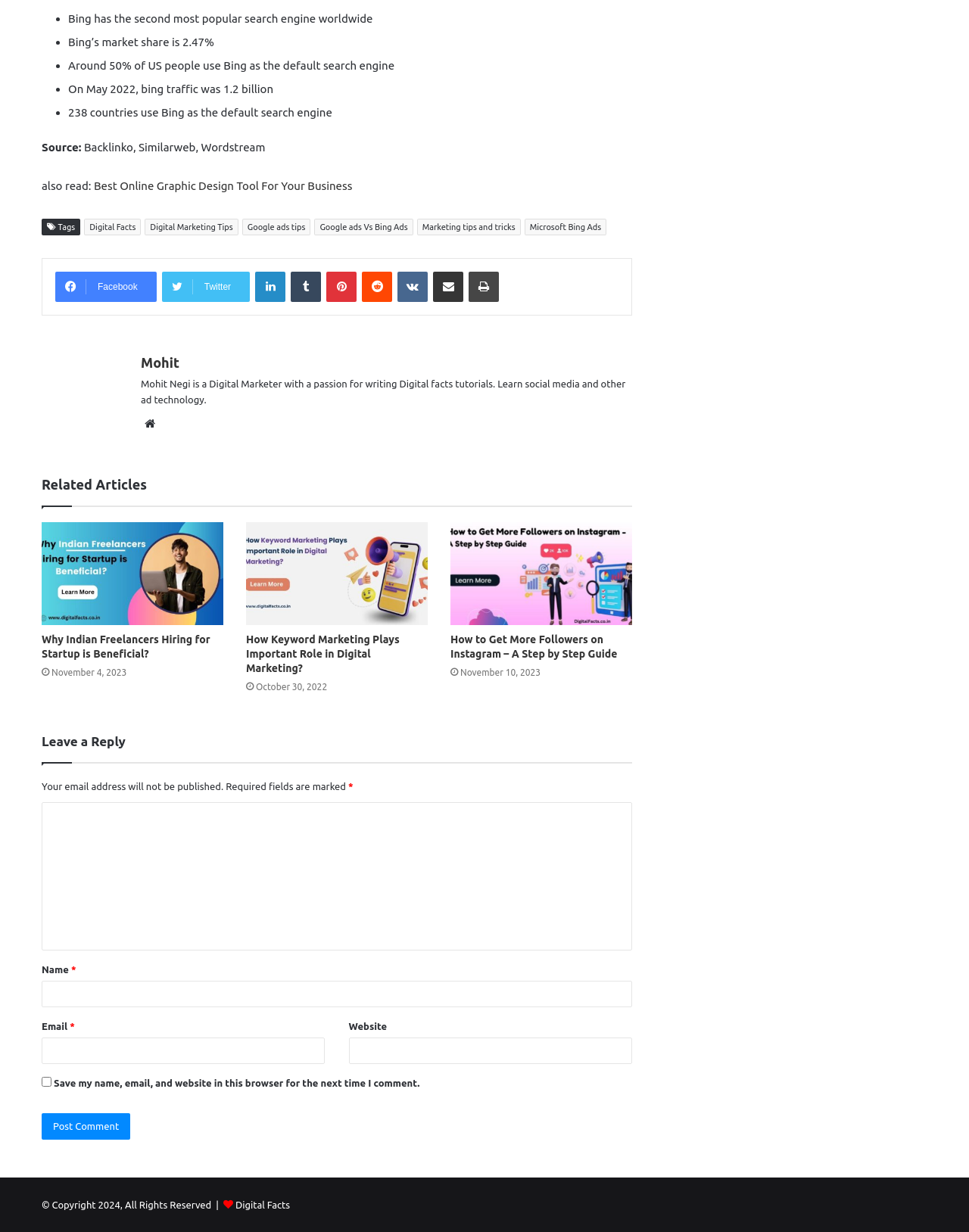How many countries use Bing as the default search engine?
Please elaborate on the answer to the question with detailed information.

The webpage states that 238 countries use Bing as the default search engine, which is mentioned in the fourth bullet point under the list of digital facts.